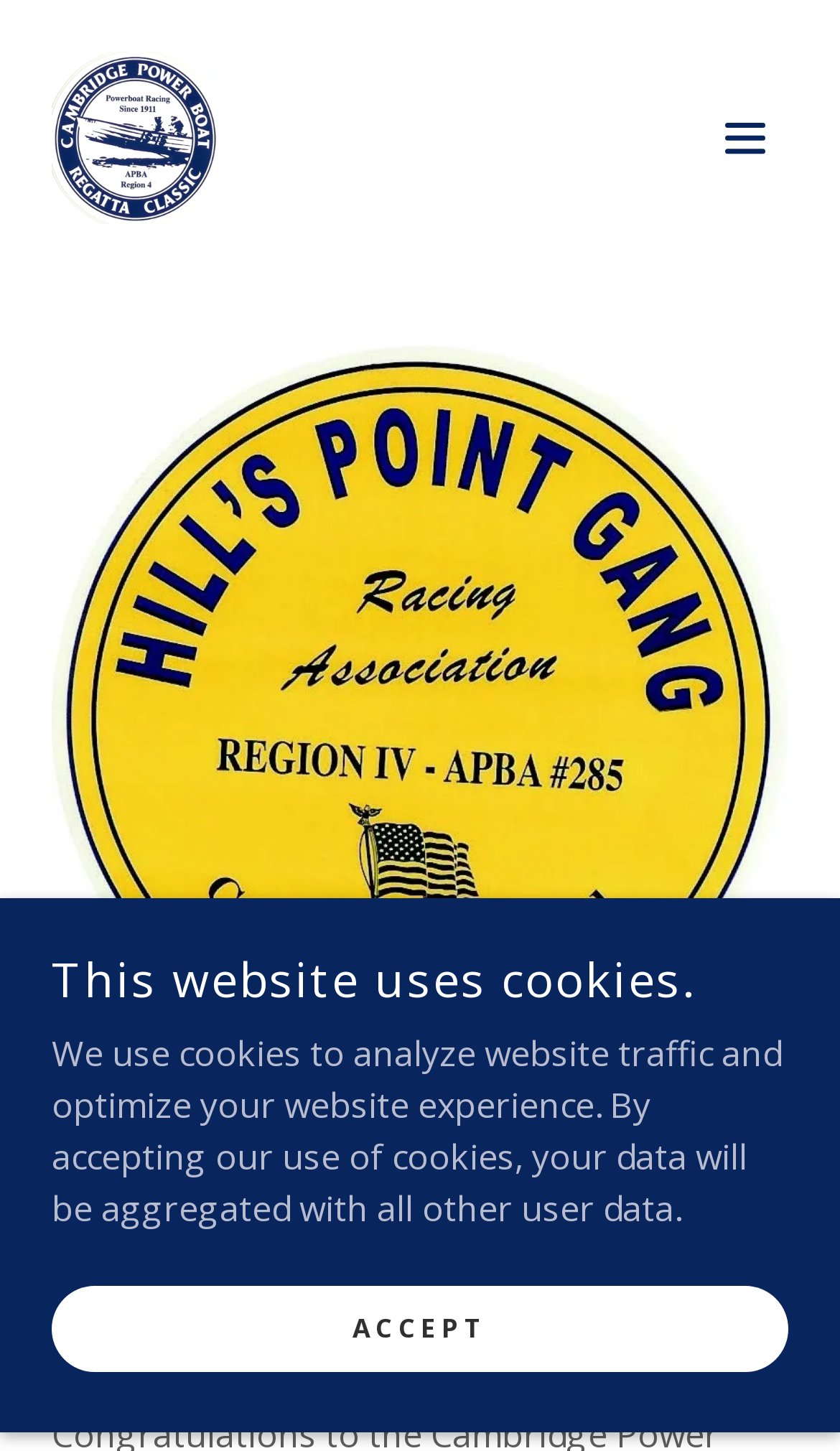Refer to the element description Accept and identify the corresponding bounding box in the screenshot. Format the coordinates as (top-left x, top-left y, bottom-right x, bottom-right y) with values in the range of 0 to 1.

[0.062, 0.885, 0.938, 0.944]